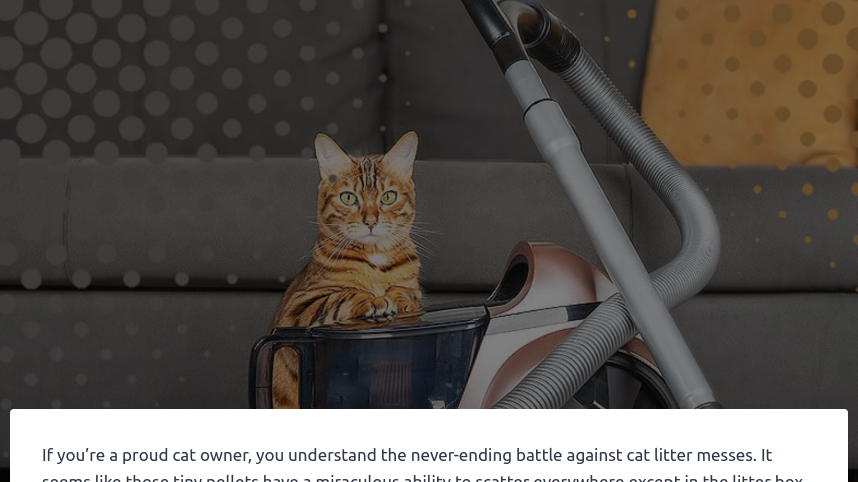What is hinted at in the background?
Using the image, answer in one word or phrase.

A homely atmosphere